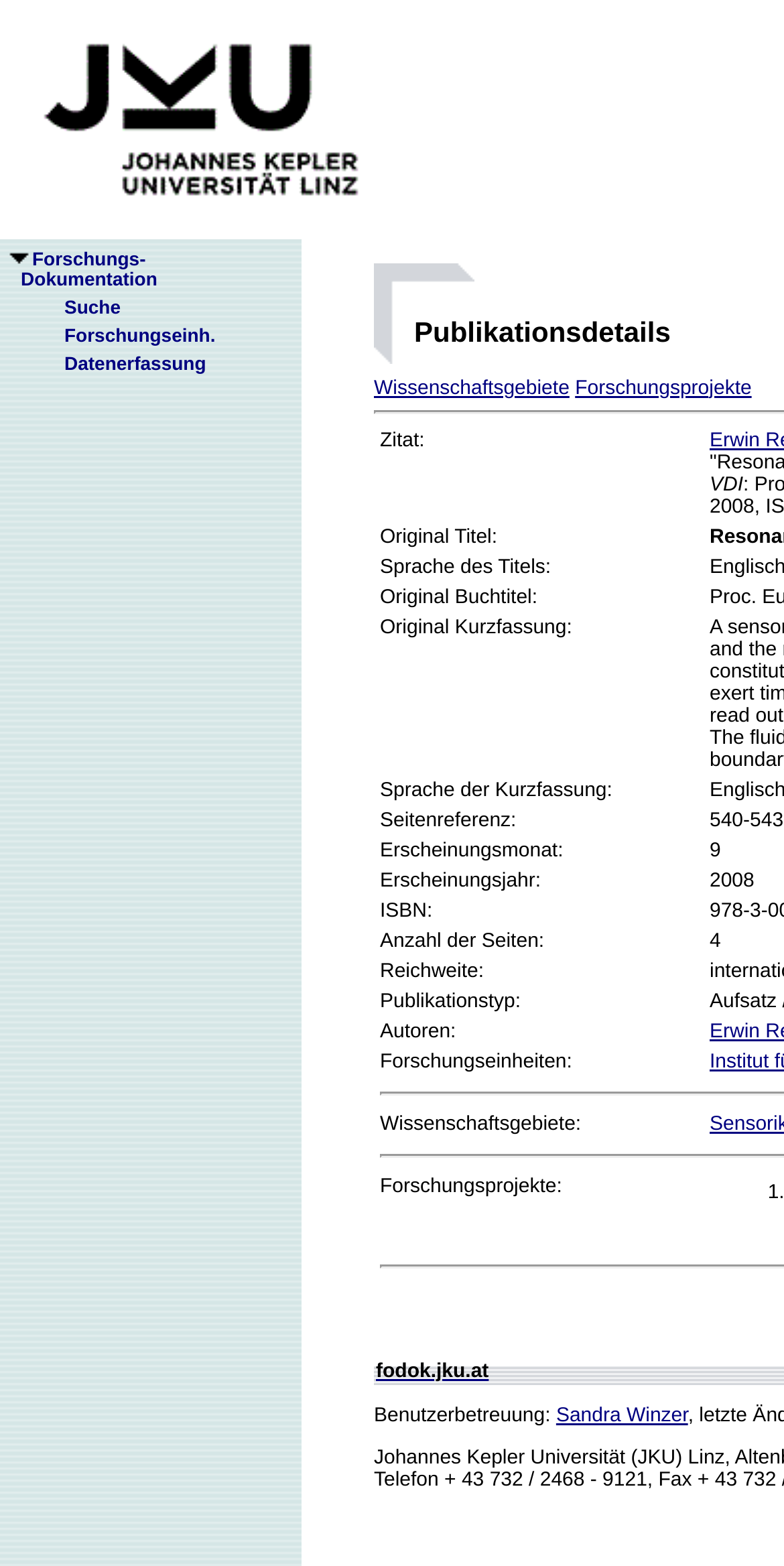Could you find the bounding box coordinates of the clickable area to complete this instruction: "Click the link to Jku Linz"?

[0.0, 0.142, 0.513, 0.157]